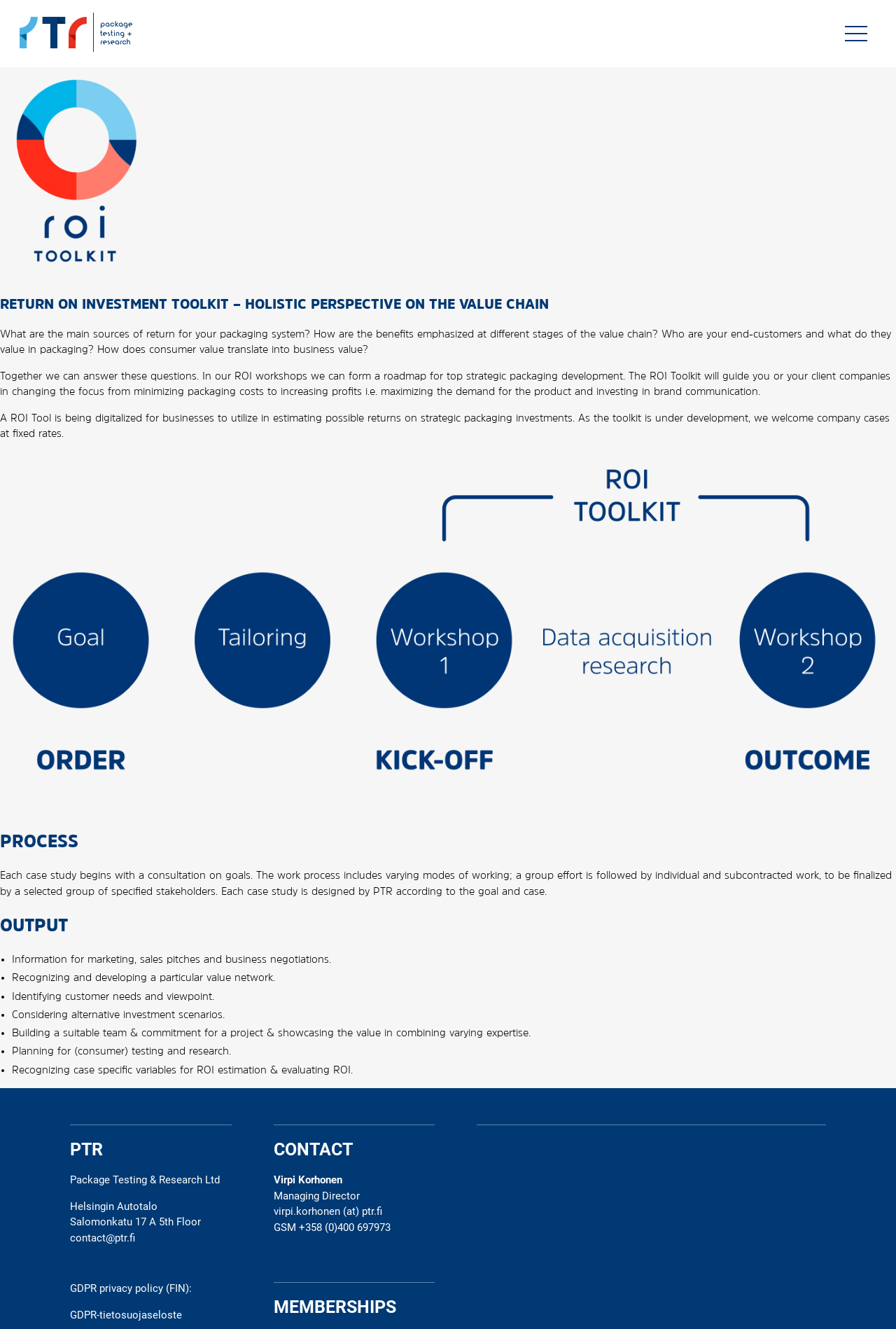What is the email address of the Managing Director?
Please provide a comprehensive answer based on the details in the screenshot.

I found the email address of the Managing Director by looking at the text content of the webpage, specifically the section with the heading 'CONTACT' where it mentions the email address 'virpi.korhonen@ptr.fi'.